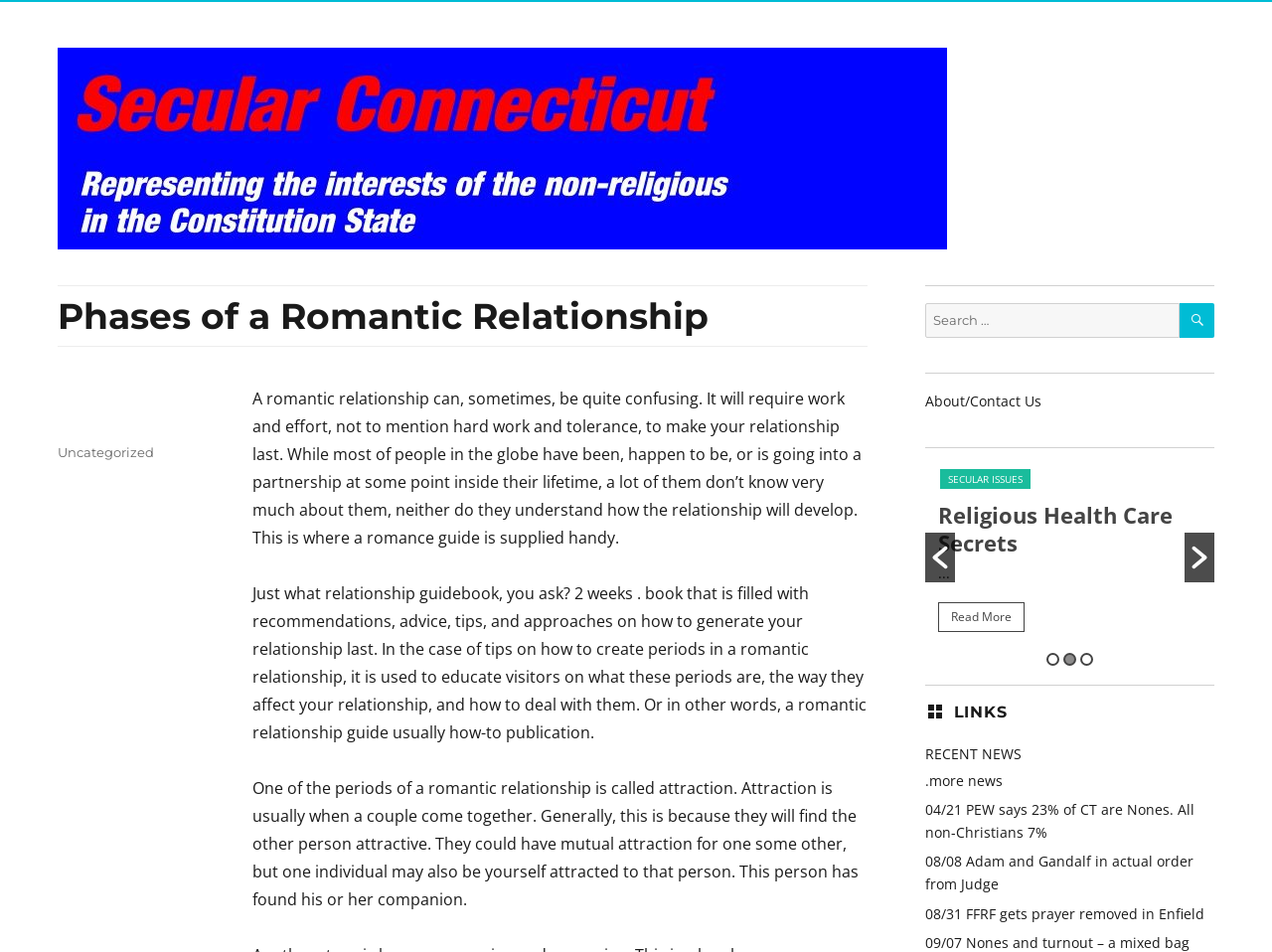Find the bounding box of the web element that fits this description: "parent_node: SECULAR ISSUES".

[0.931, 0.559, 0.955, 0.611]